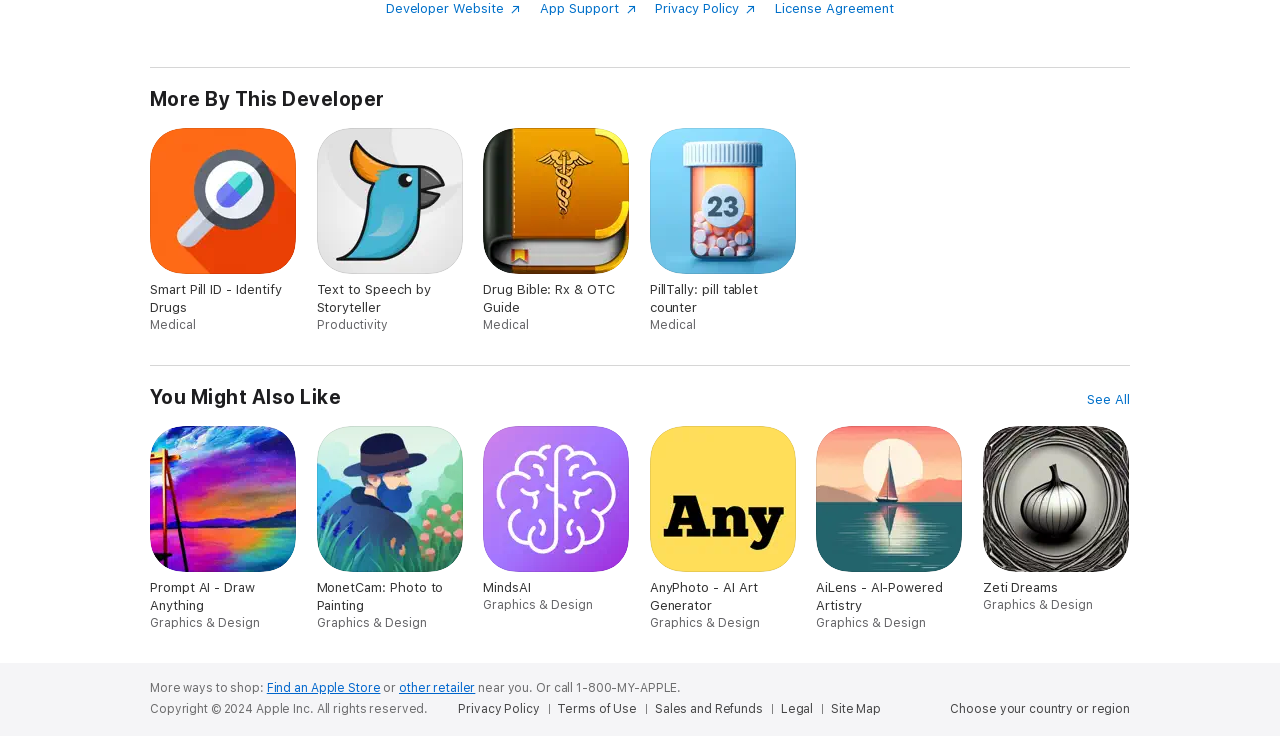Show the bounding box coordinates for the element that needs to be clicked to execute the following instruction: "Find an Apple Store". Provide the coordinates in the form of four float numbers between 0 and 1, i.e., [left, top, right, bottom].

[0.208, 0.925, 0.297, 0.944]